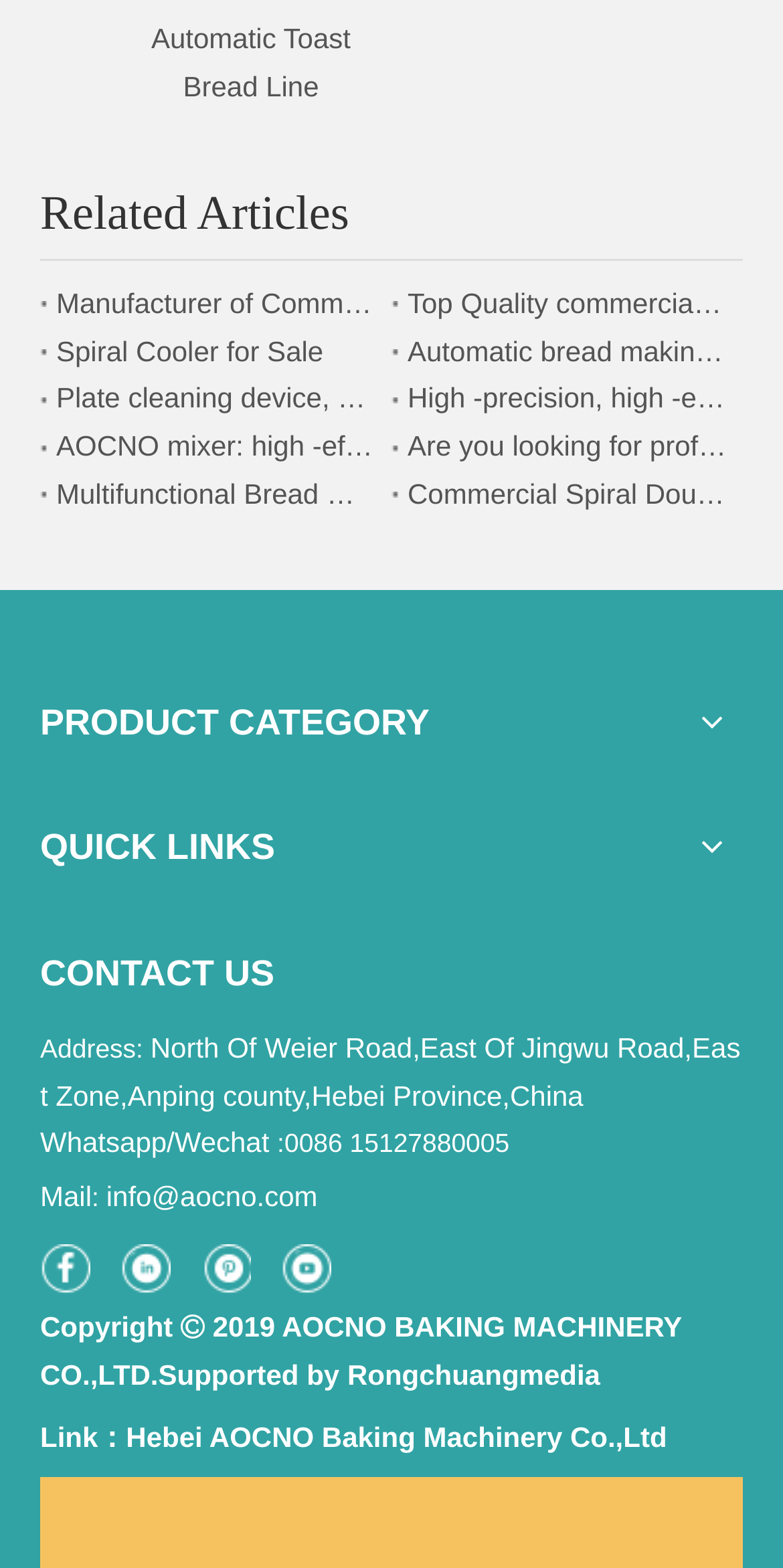Please identify the coordinates of the bounding box for the clickable region that will accomplish this instruction: "Read about Cystic Acne".

None